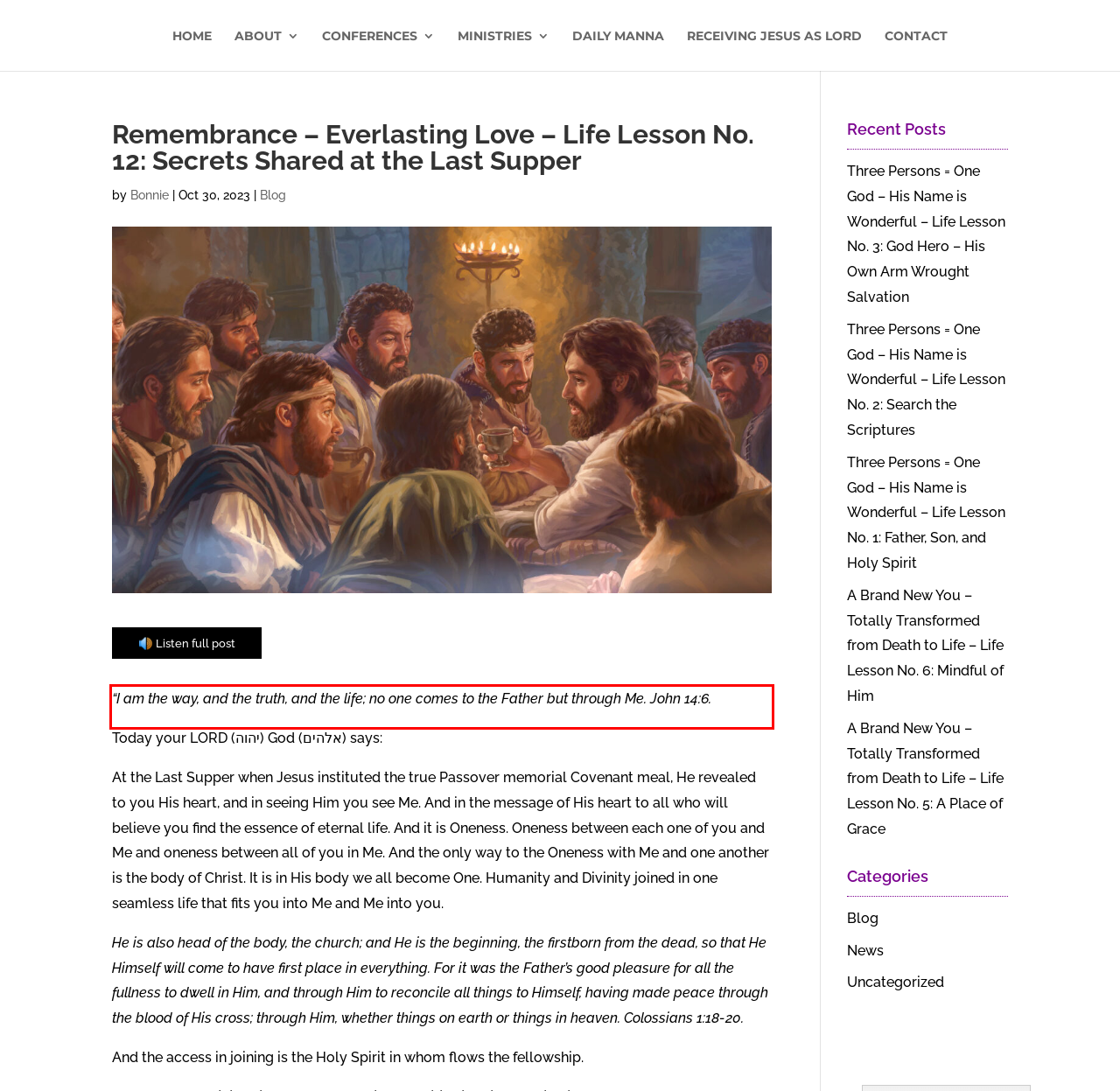Your task is to recognize and extract the text content from the UI element enclosed in the red bounding box on the webpage screenshot.

“I am the way, and the truth, and the life; no one comes to the Father but through Me. John 14:6.